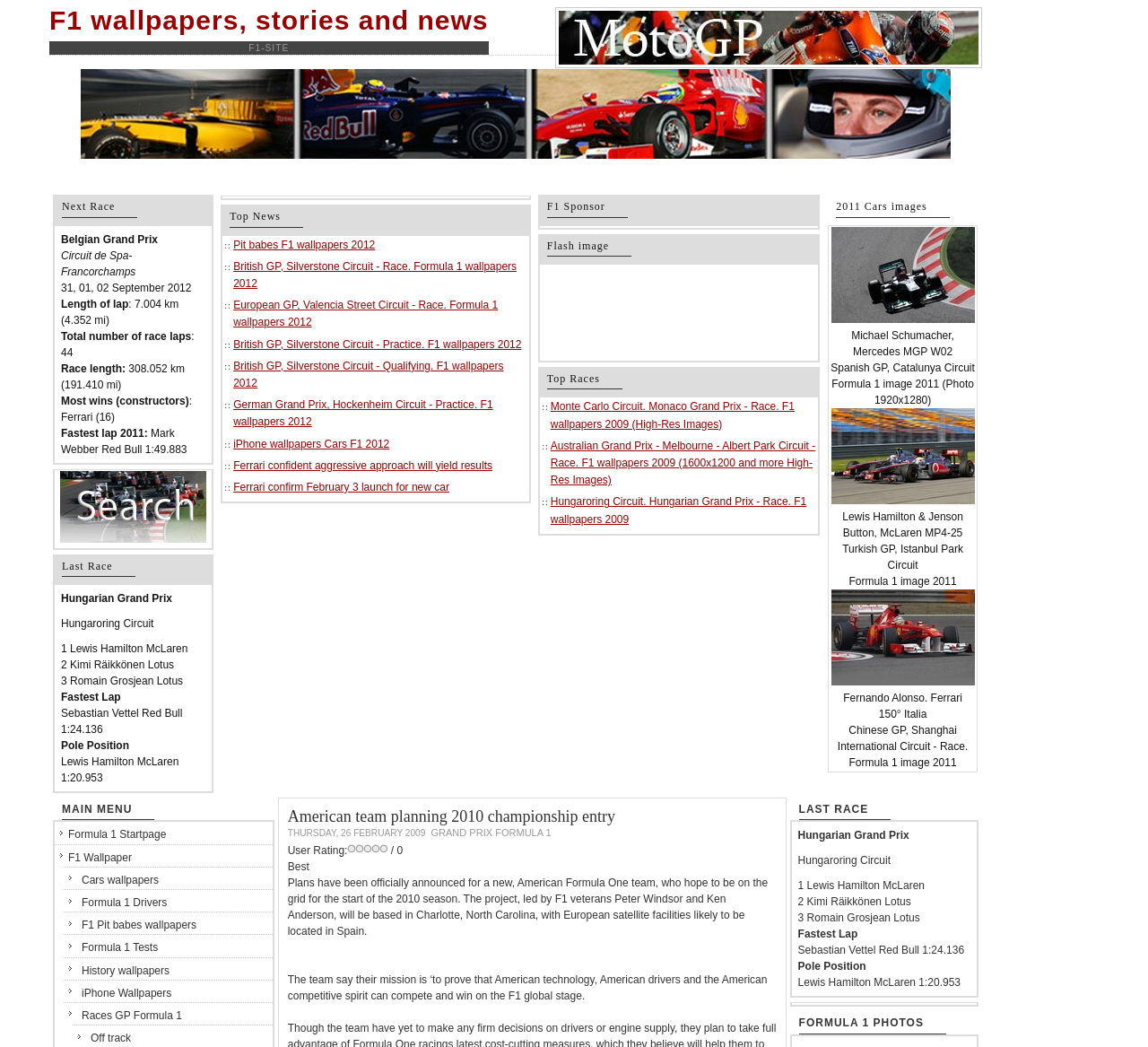Please find and report the bounding box coordinates of the element to click in order to perform the following action: "Click on the 'Formula 1 Startpage' link". The coordinates should be expressed as four float numbers between 0 and 1, in the format [left, top, right, bottom].

[0.048, 0.785, 0.237, 0.806]